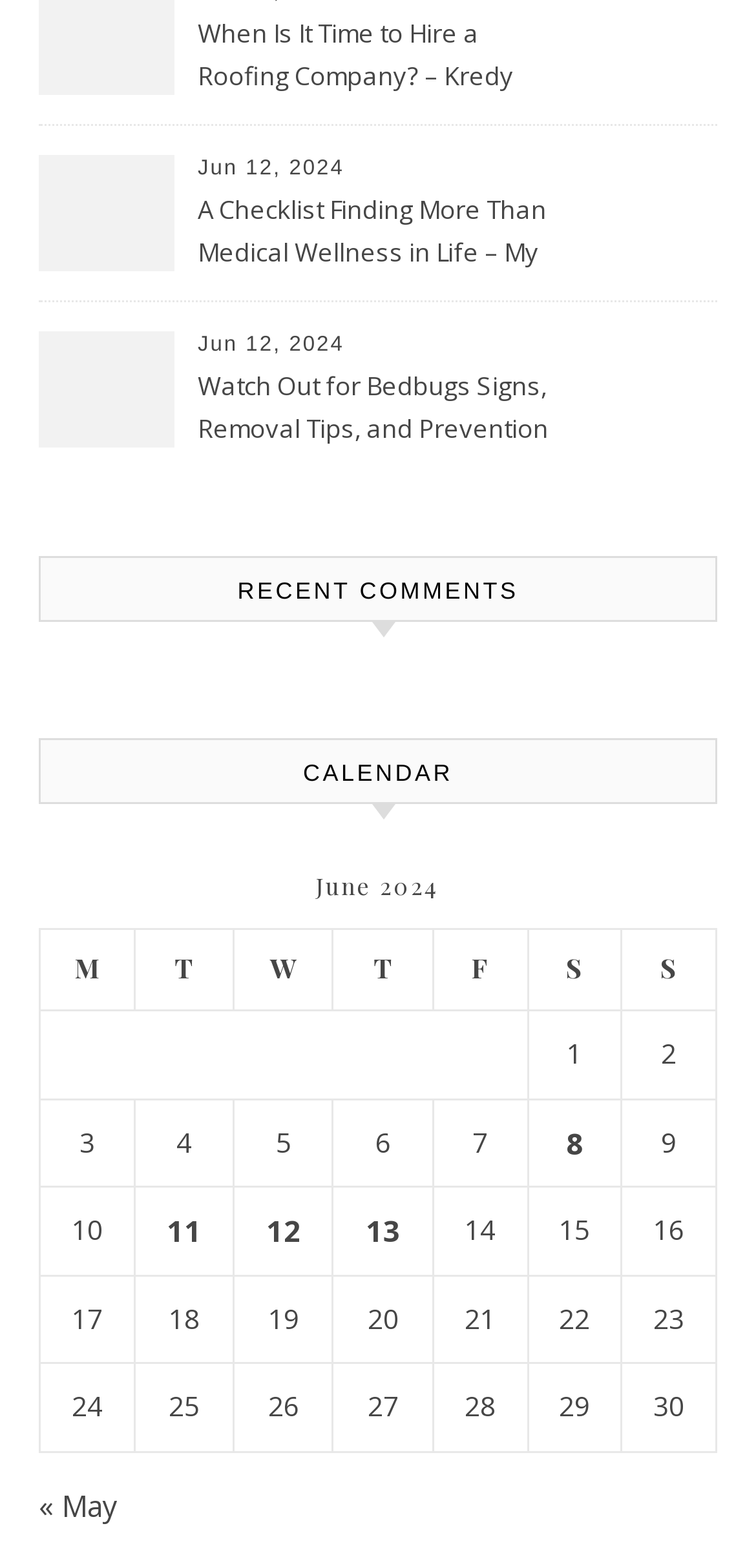How many days are shown in the calendar?
Look at the image and respond with a one-word or short-phrase answer.

30